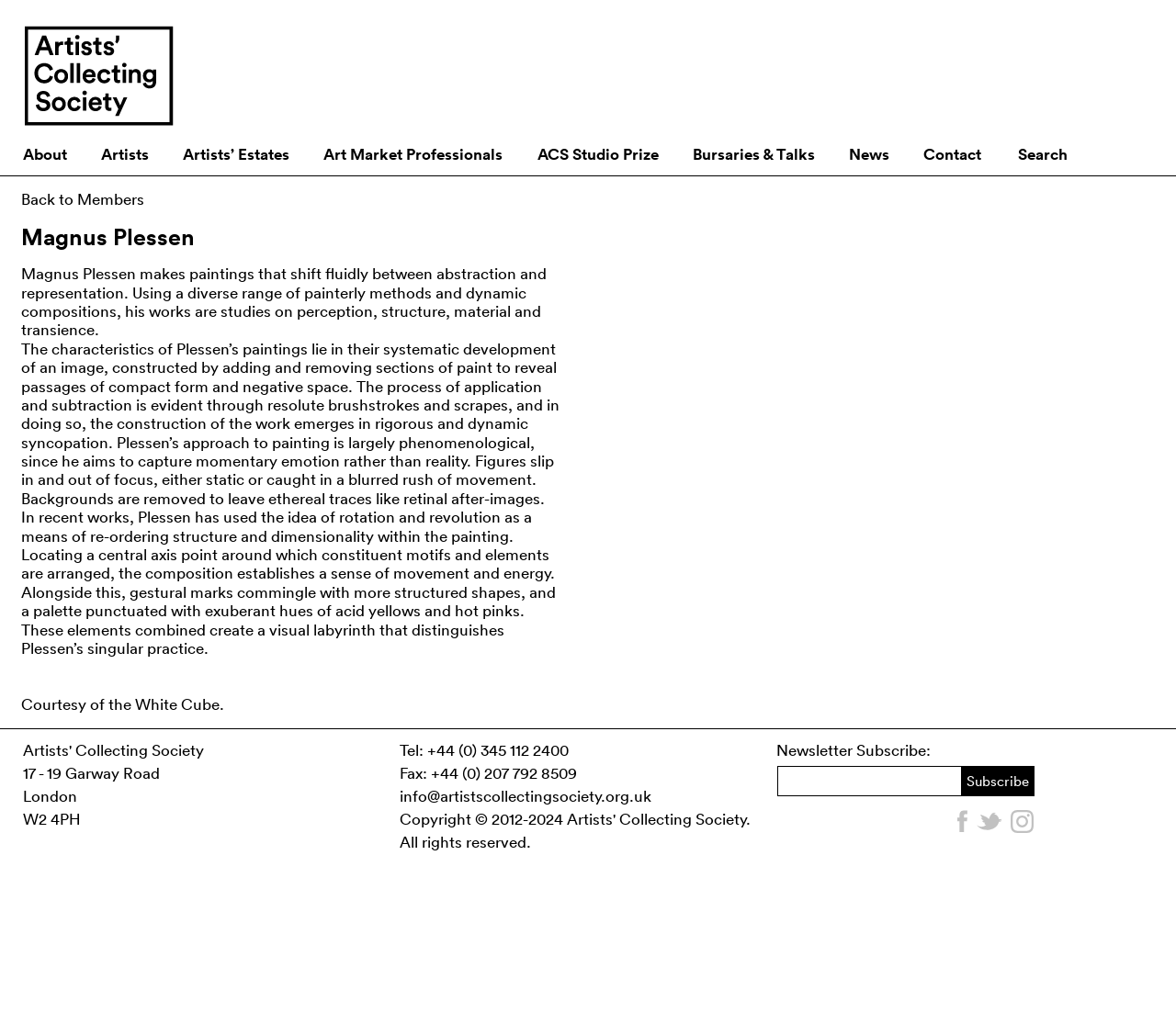Predict the bounding box coordinates for the UI element described as: "Contact". The coordinates should be four float numbers between 0 and 1, presented as [left, top, right, bottom].

[0.785, 0.141, 0.834, 0.161]